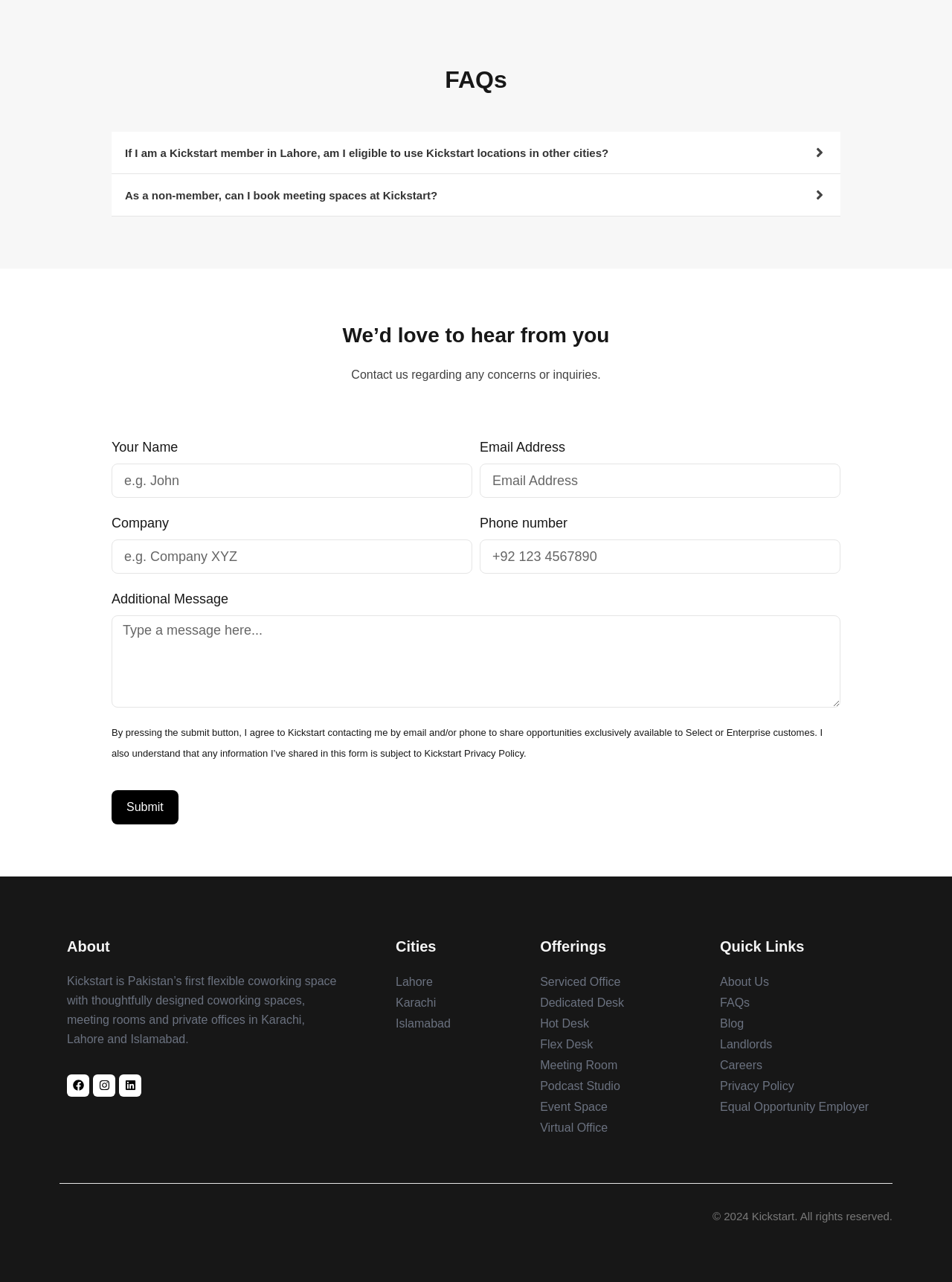Locate the bounding box coordinates of the element you need to click to accomplish the task described by this instruction: "Click the 'FAQs' link".

[0.756, 0.774, 0.93, 0.79]